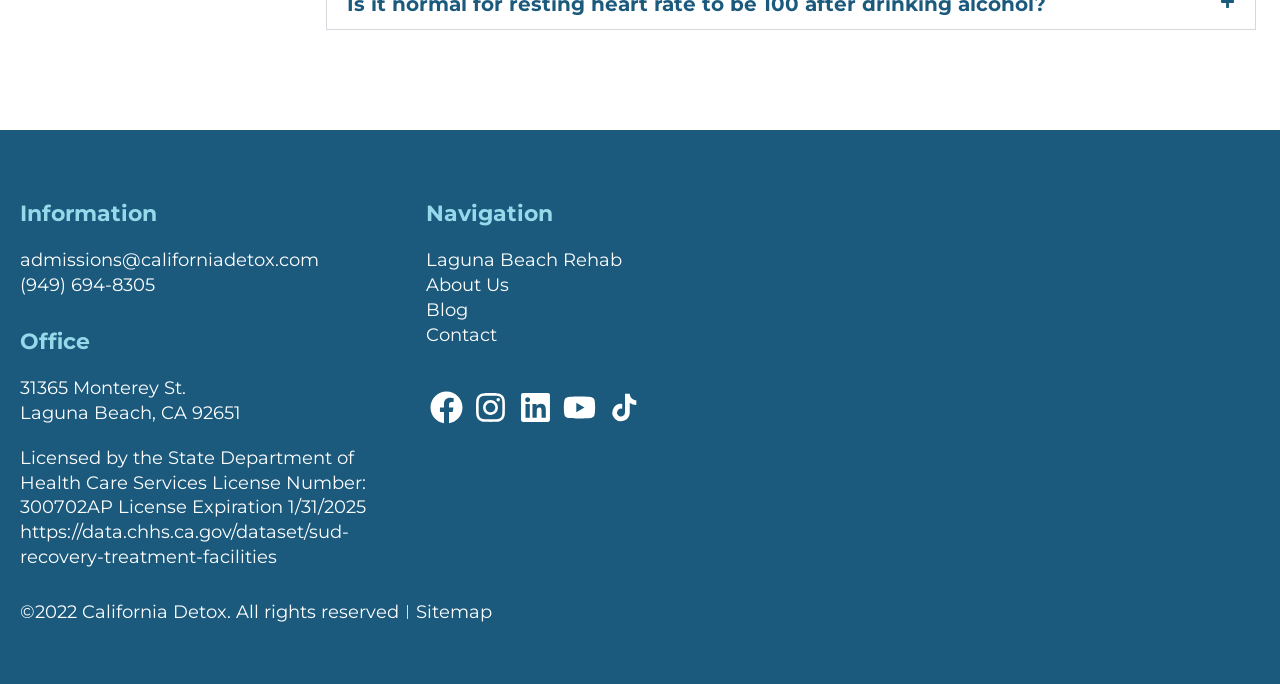Given the element description: "(949) 694-8305", predict the bounding box coordinates of this UI element. The coordinates must be four float numbers between 0 and 1, given as [left, top, right, bottom].

[0.016, 0.401, 0.121, 0.433]